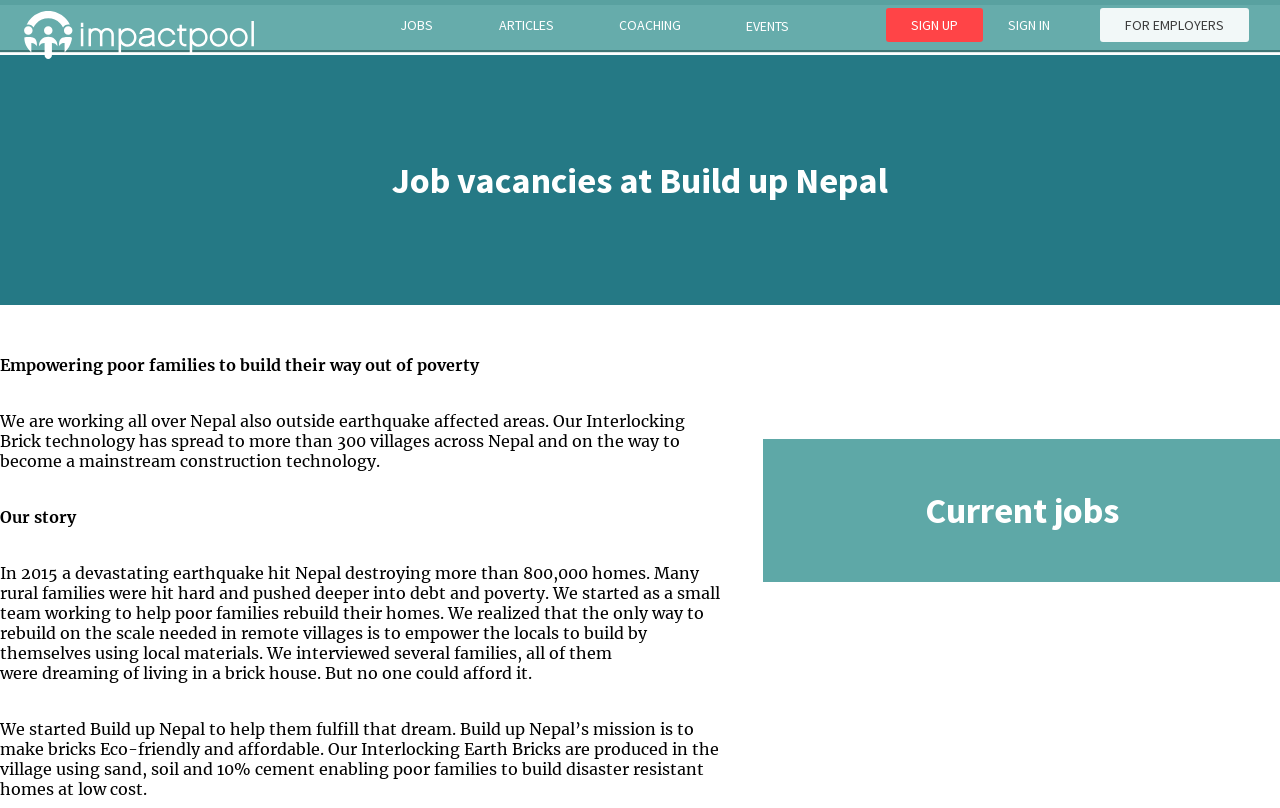Please provide a comprehensive response to the question based on the details in the image: What is the purpose of the organization?

Based on the webpage content, specifically the paragraph that starts with 'Empowering poor families to build their way out of poverty', it is clear that the purpose of the organization is to empower poor families to build their way out of poverty.